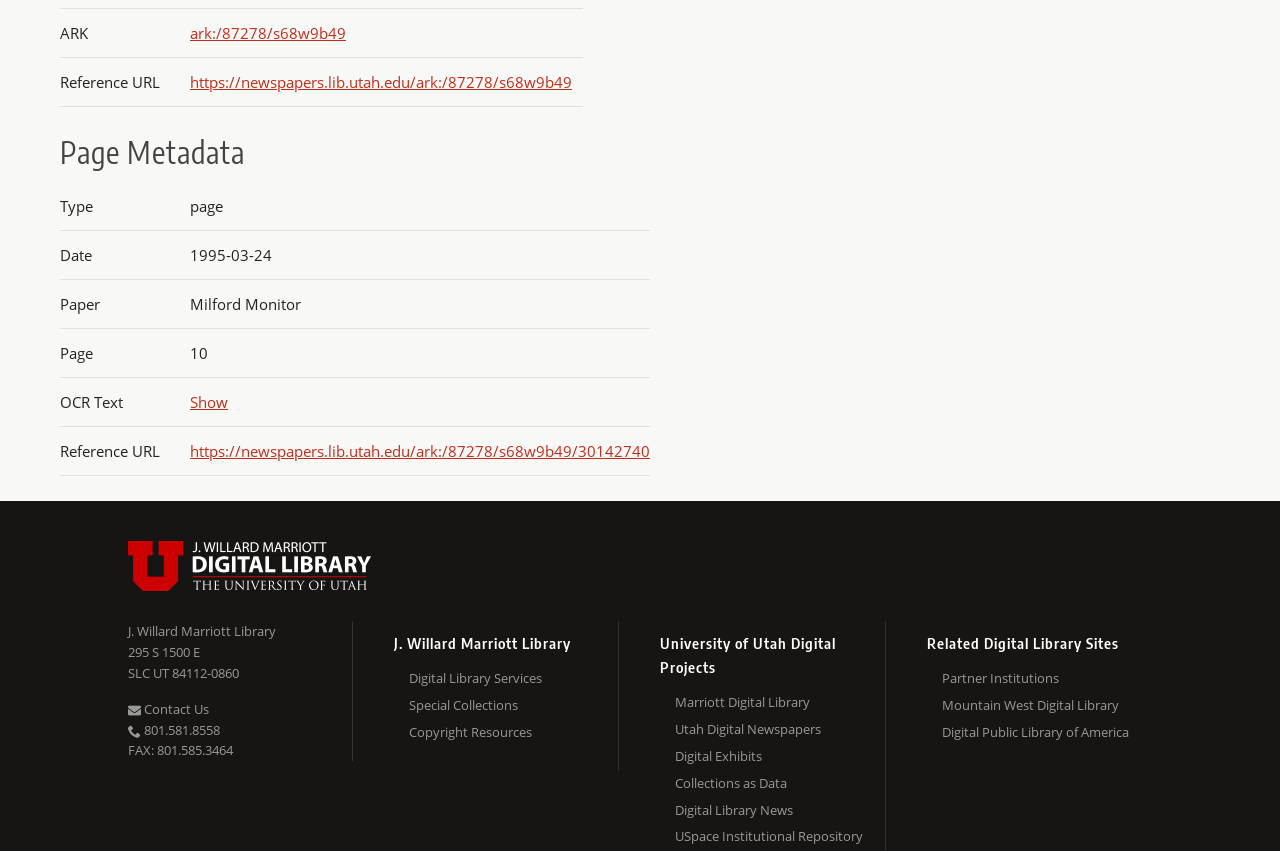Please identify the bounding box coordinates of where to click in order to follow the instruction: "Visit reference URL".

[0.148, 0.279, 0.508, 0.302]